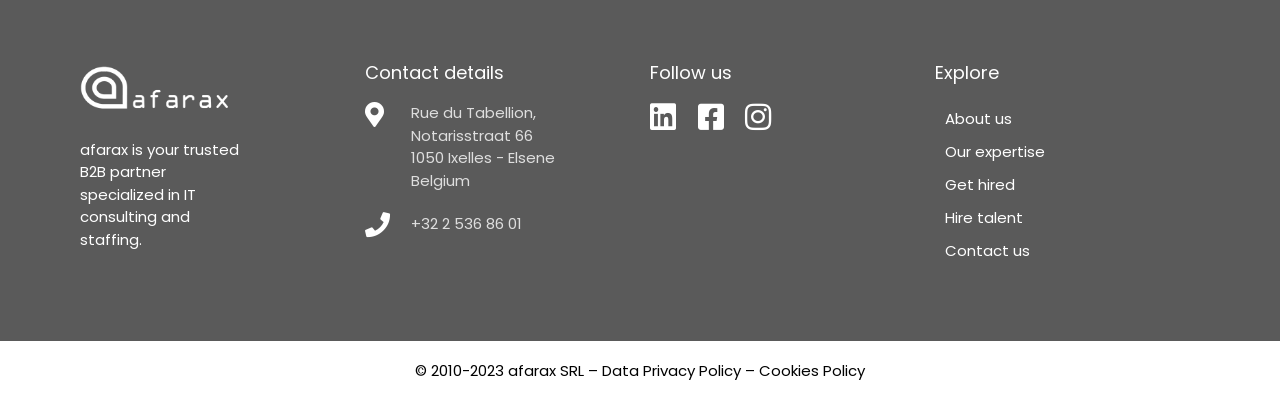Locate the bounding box coordinates of the UI element described by: "+32 2 536 86 01". Provide the coordinates as four float numbers between 0 and 1, formatted as [left, top, right, bottom].

[0.285, 0.531, 0.492, 0.594]